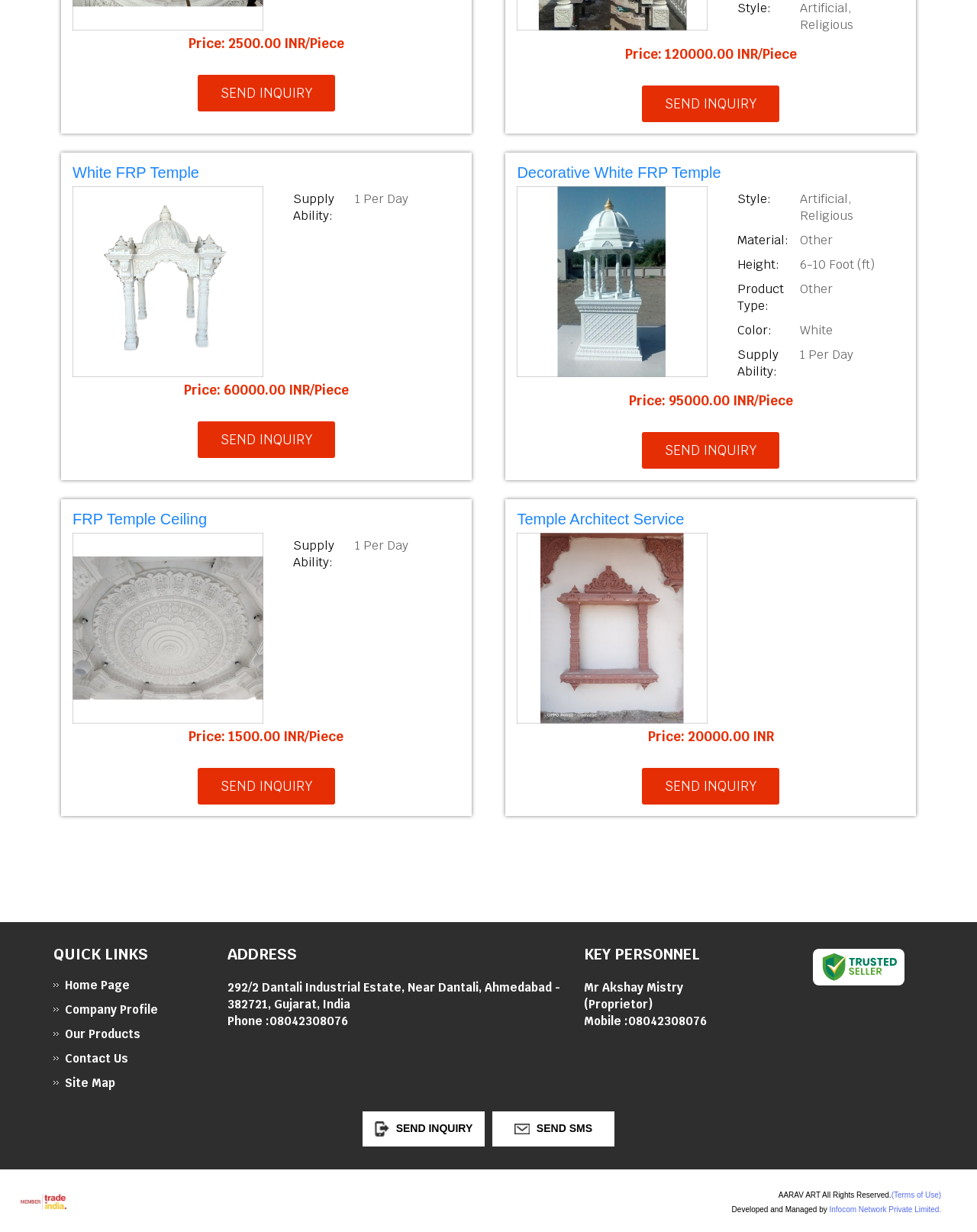What is the supply ability of Decorative White FRP Temple?
Kindly offer a detailed explanation using the data available in the image.

The supply ability of Decorative White FRP Temple can be found in the listitem element with the text 'Supply Ability: 1 Per Day' which is located near the heading 'Decorative White FRP Temple'.